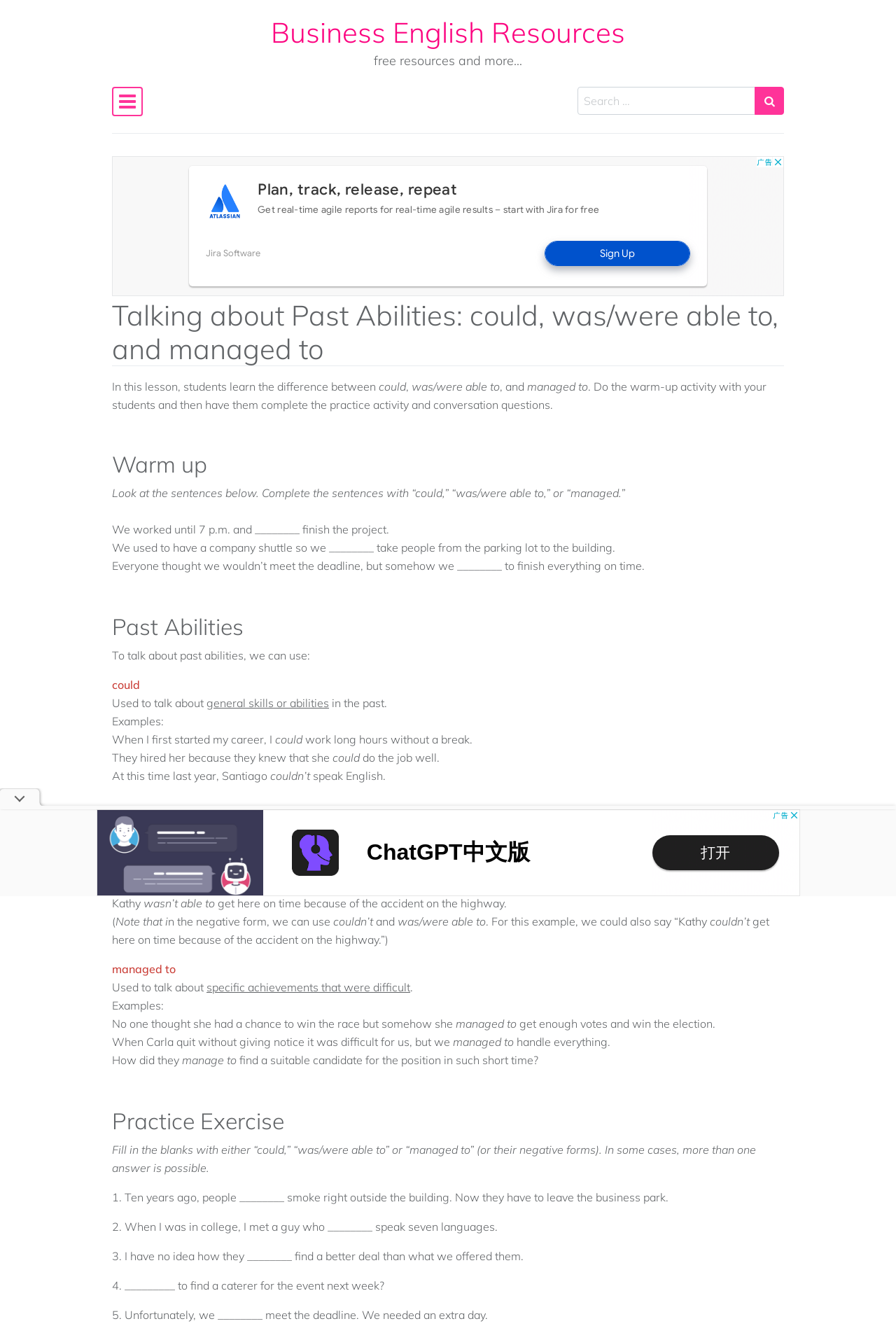What is the purpose of the practice activity?
Please give a detailed and thorough answer to the question, covering all relevant points.

The purpose of the practice activity is to fill in the blanks with either 'could', 'was/were able to', or 'managed to' (or their negative forms), and in some cases, more than one answer is possible.